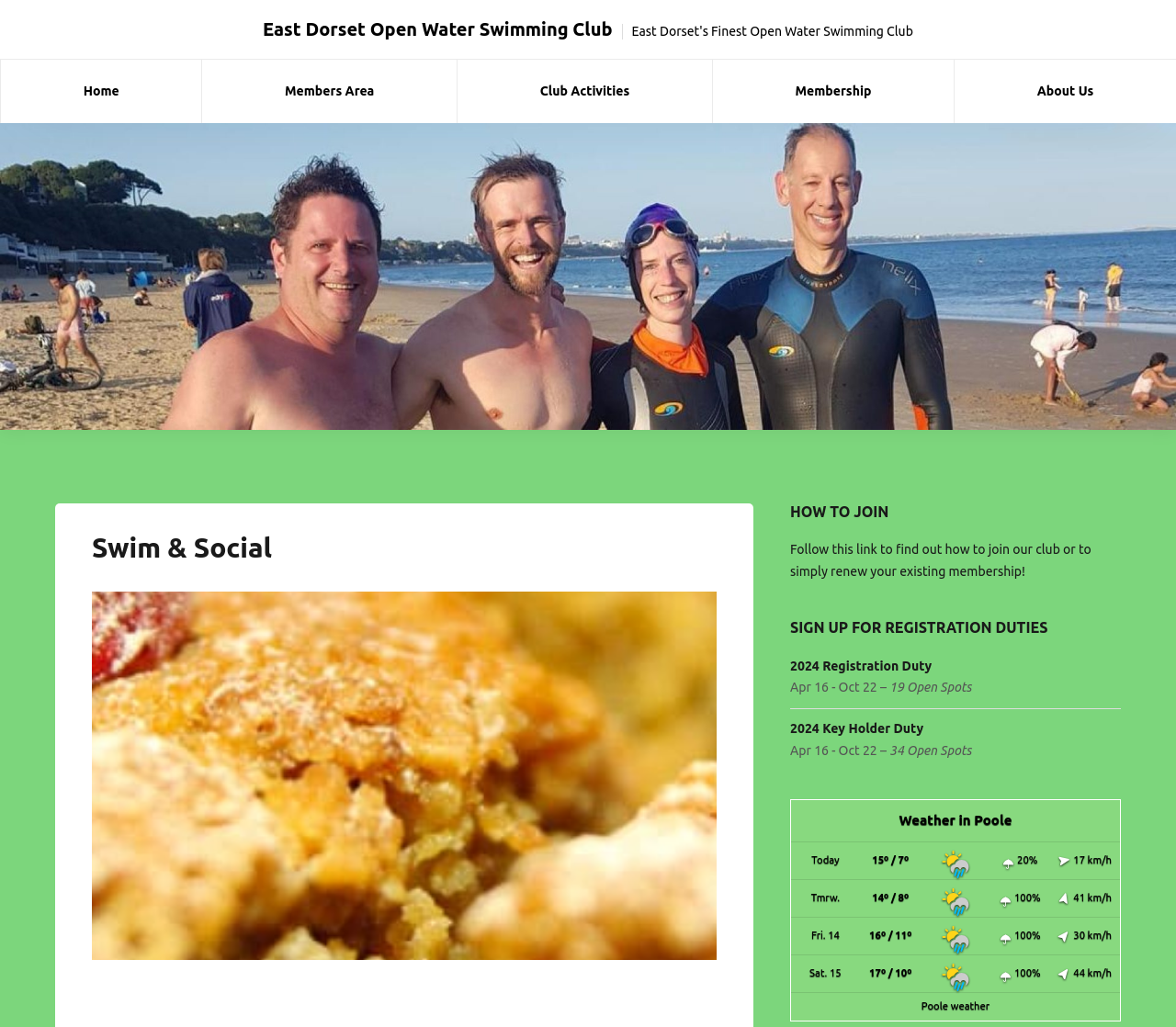Pinpoint the bounding box coordinates of the element that must be clicked to accomplish the following instruction: "Read about 'How to Join'". The coordinates should be in the format of four float numbers between 0 and 1, i.e., [left, top, right, bottom].

[0.672, 0.49, 0.953, 0.507]